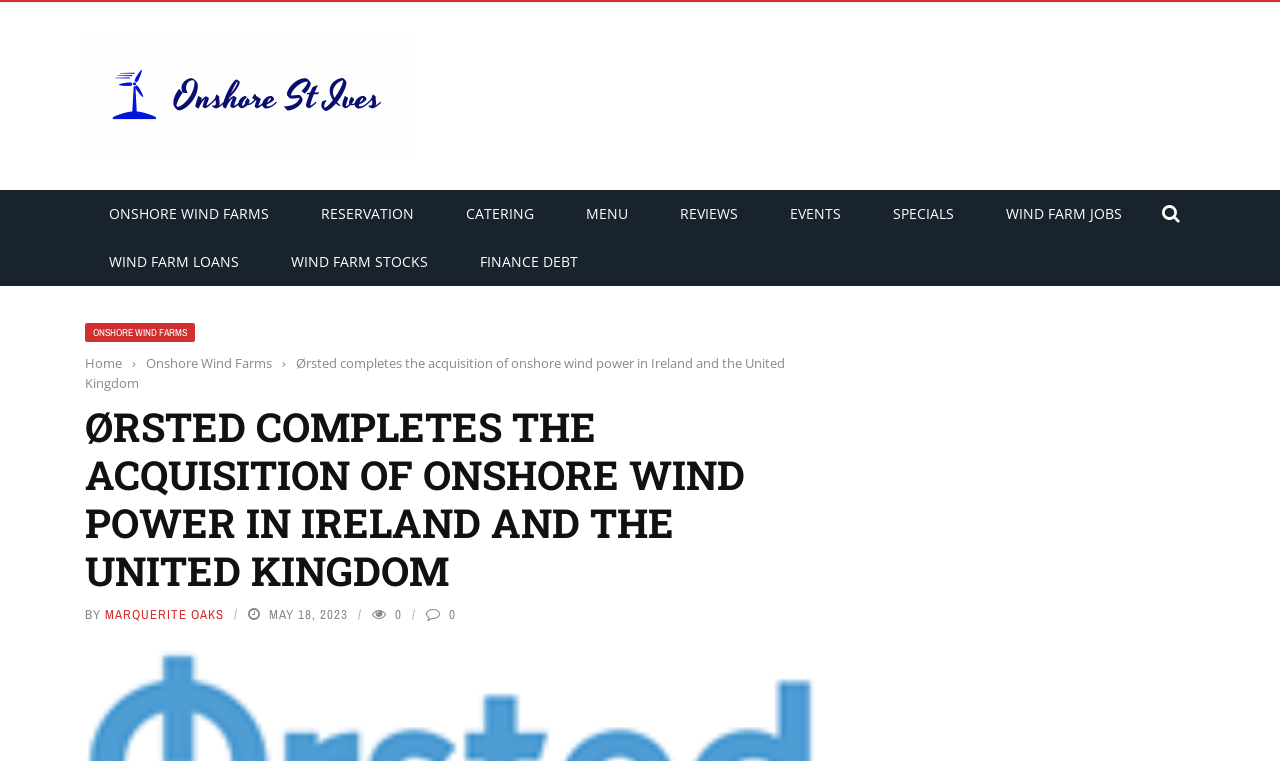Give the bounding box coordinates for this UI element: "Scholarships & Grants". The coordinates should be four float numbers between 0 and 1, arranged as [left, top, right, bottom].

None